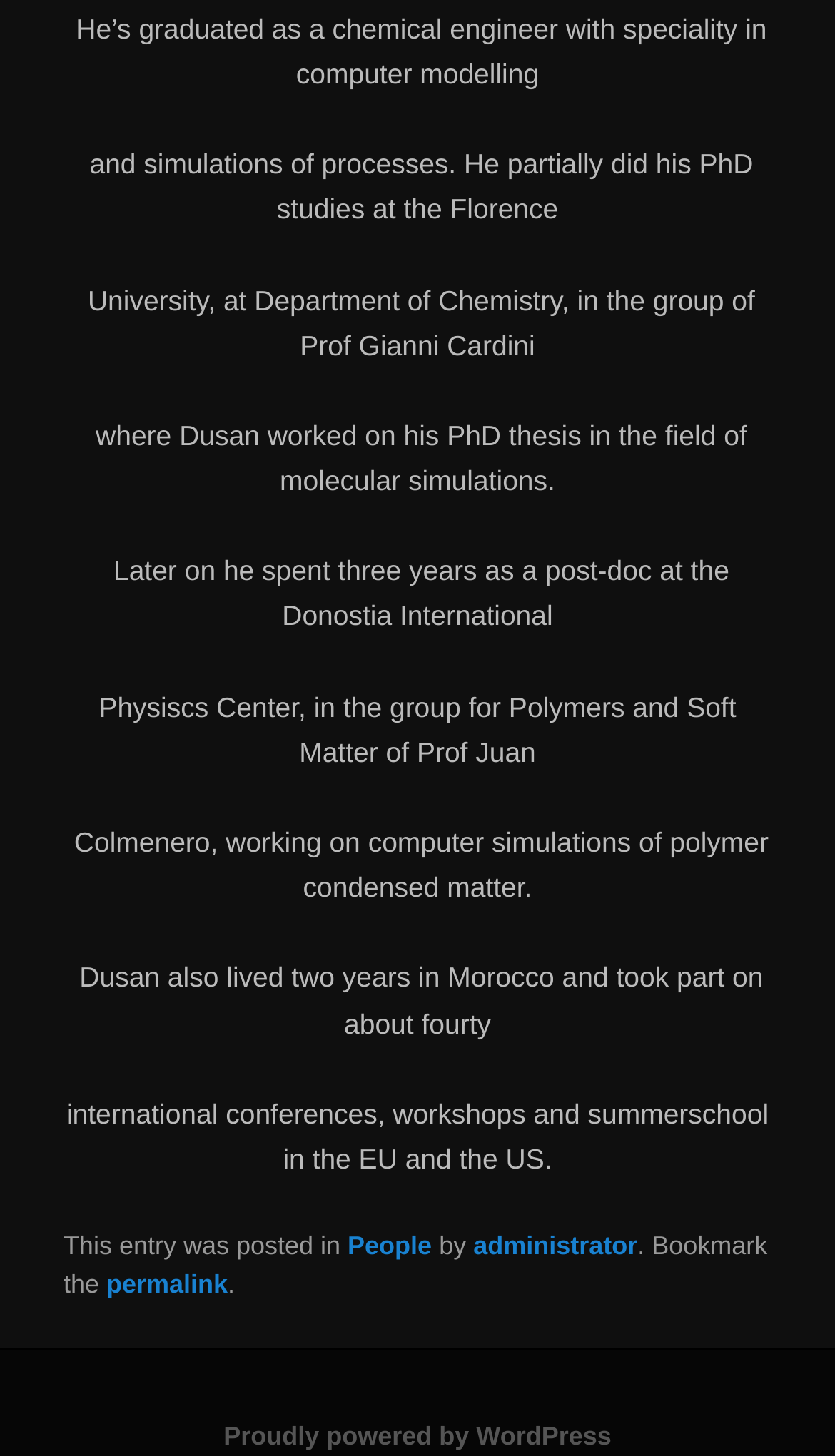Where did Dusan live for two years? Based on the image, give a response in one word or a short phrase.

Morocco